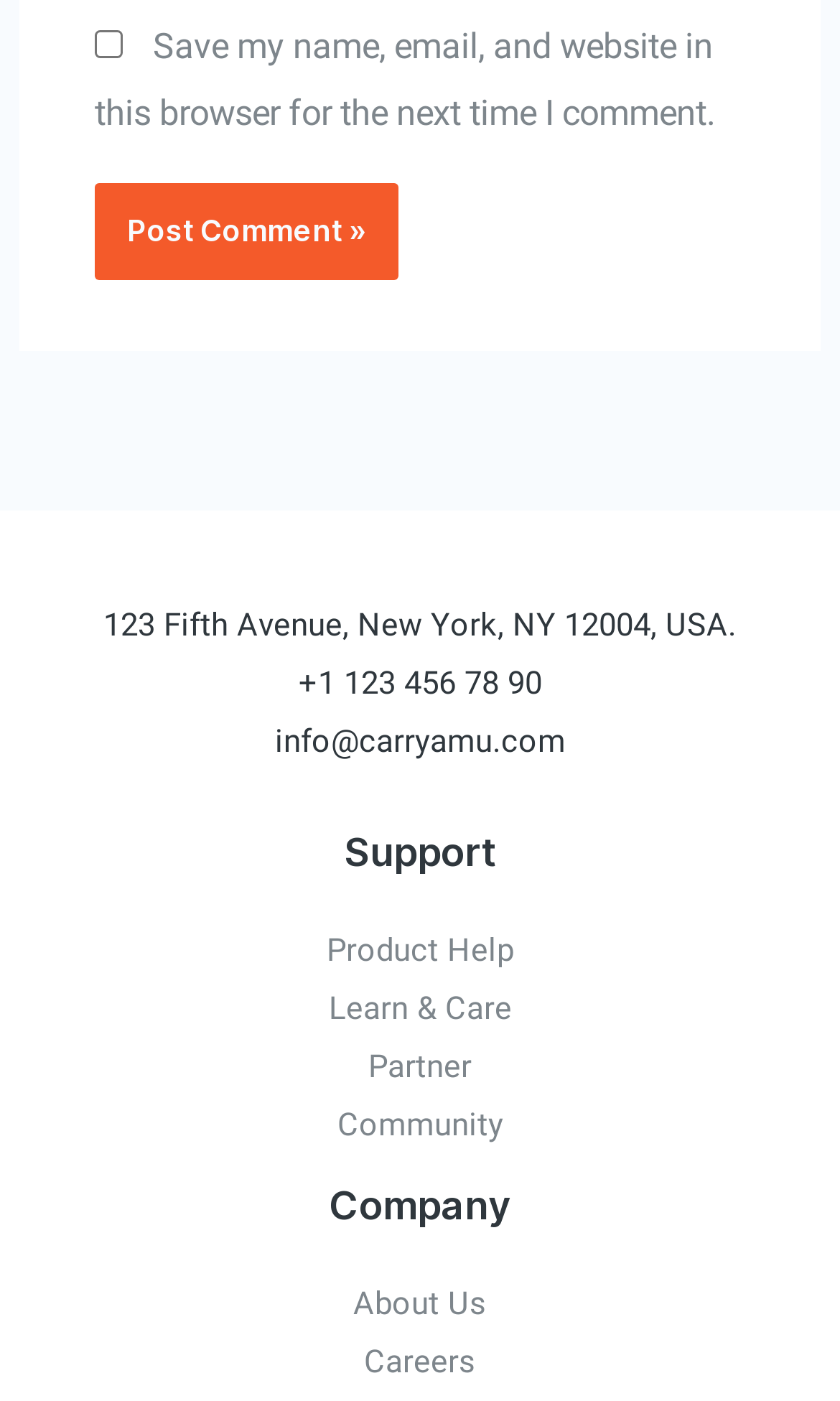Respond to the following query with just one word or a short phrase: 
How many footer widgets are there?

2